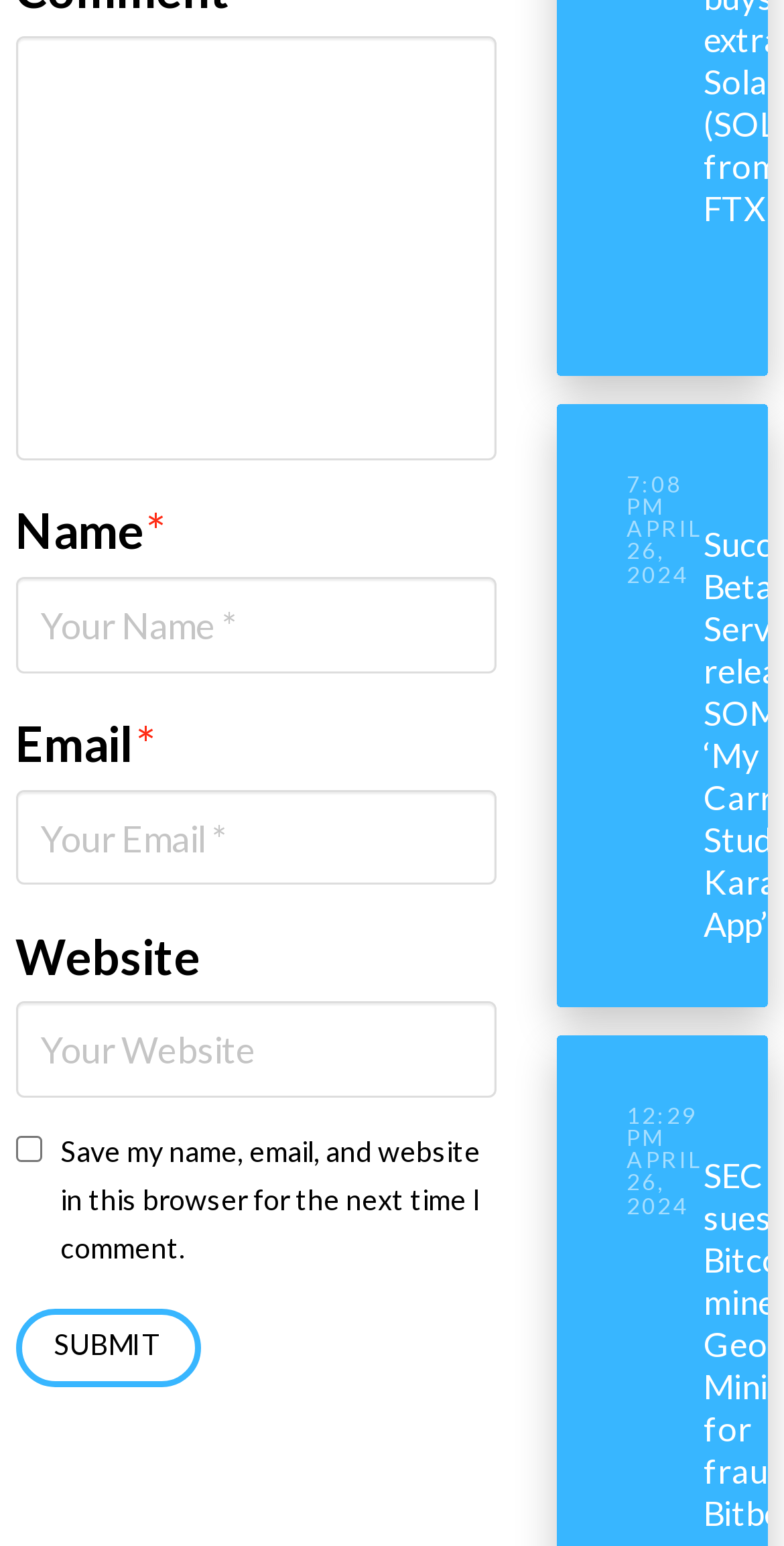Please find the bounding box coordinates of the element that must be clicked to perform the given instruction: "Click on the article". The coordinates should be four float numbers from 0 to 1, i.e., [left, top, right, bottom].

[0.711, 0.261, 0.98, 0.651]